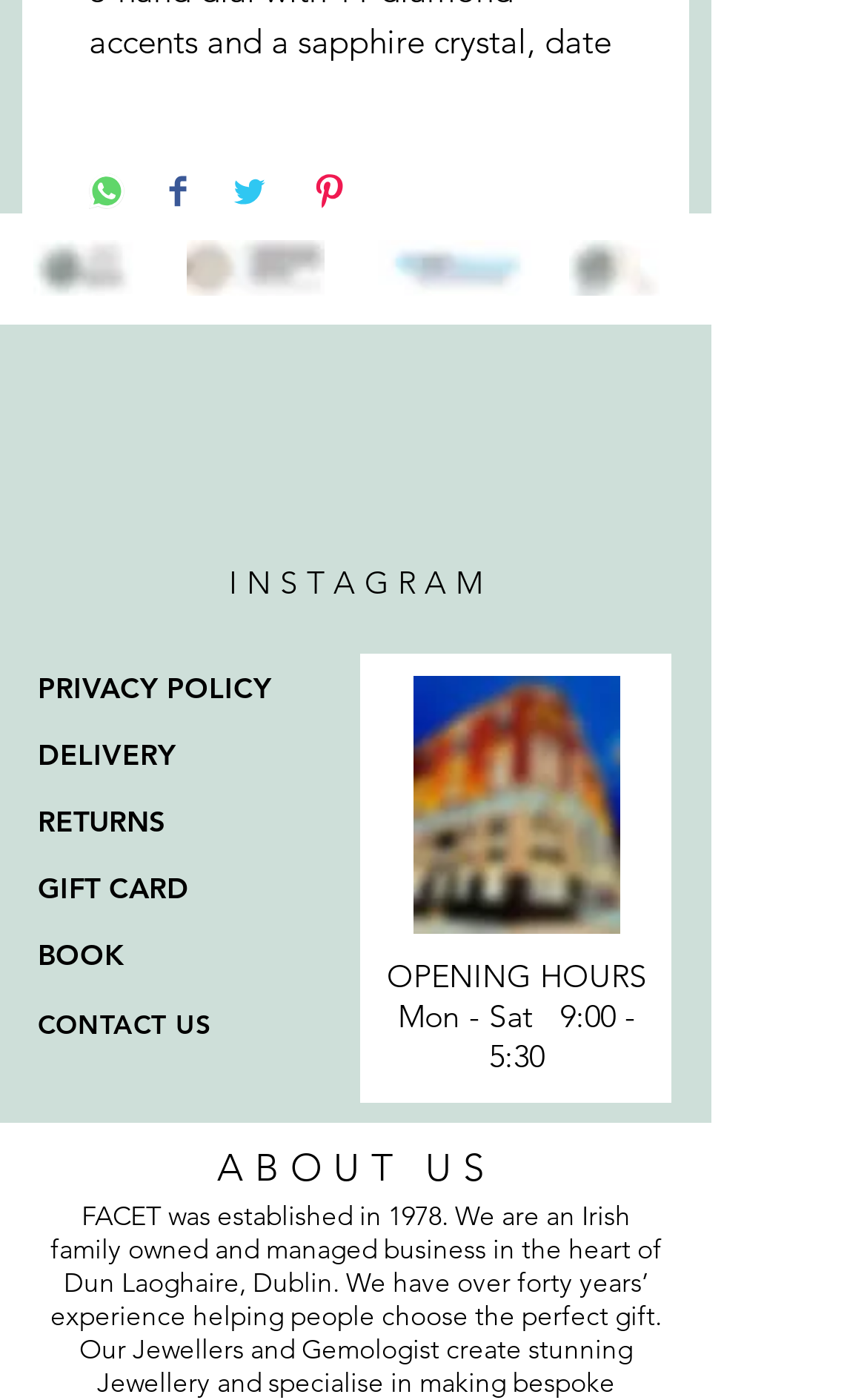Please find the bounding box coordinates (top-left x, top-left y, bottom-right x, bottom-right y) in the screenshot for the UI element described as follows: PRIVACY POLICY

[0.044, 0.468, 0.338, 0.516]